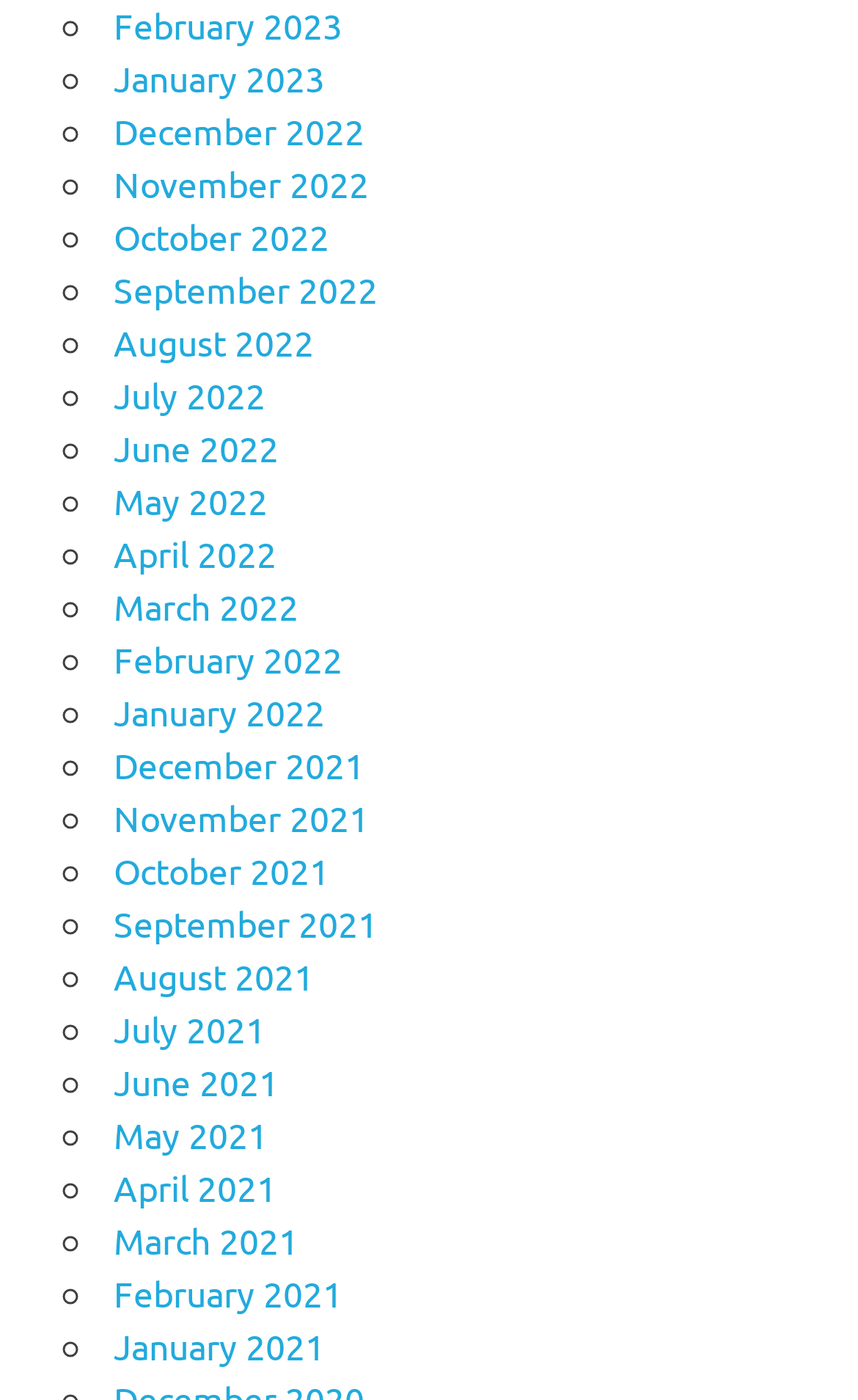Locate the bounding box coordinates of the UI element described by: "EnergyWise". The bounding box coordinates should consist of four float numbers between 0 and 1, i.e., [left, top, right, bottom].

None